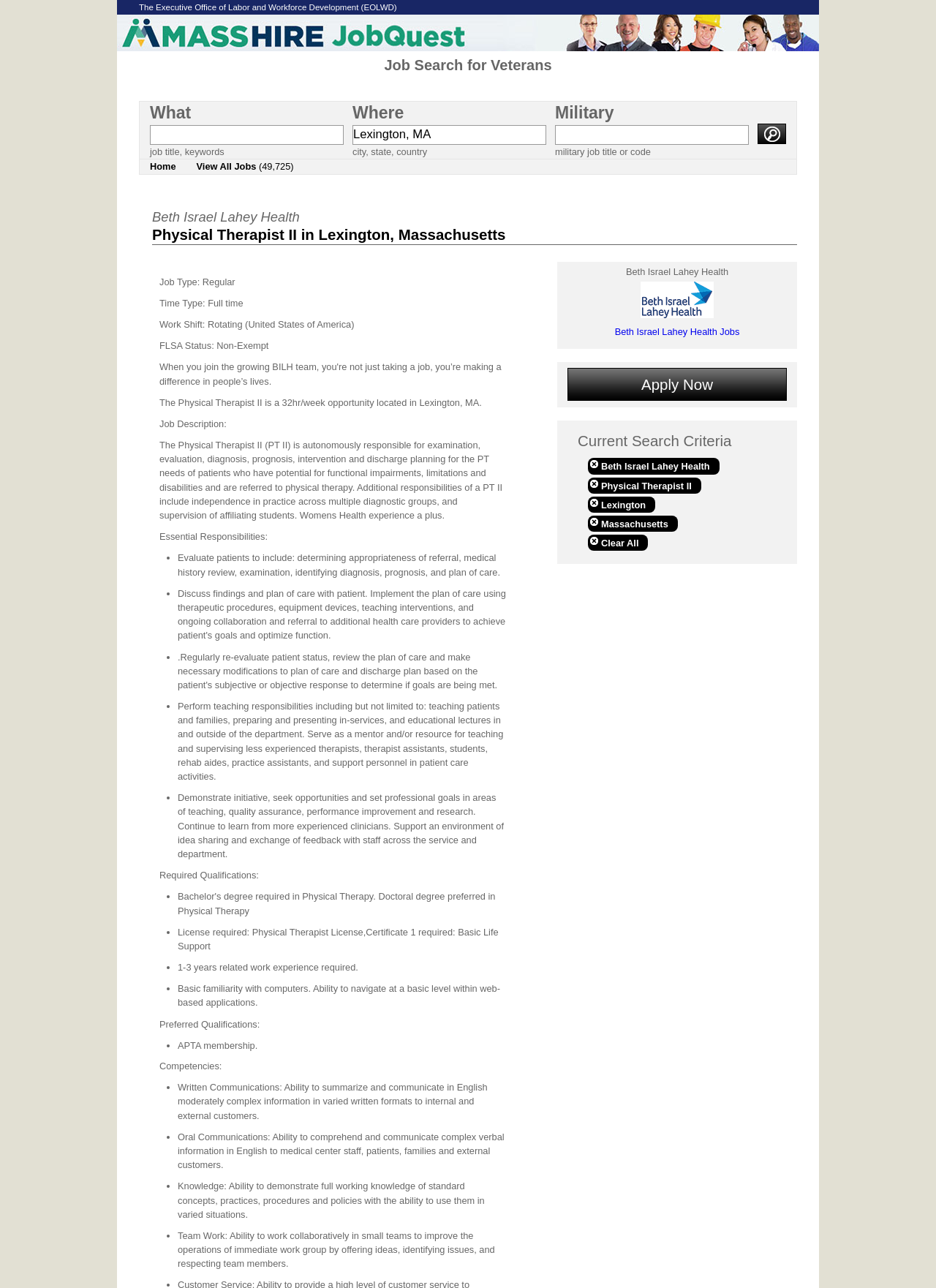Carefully examine the image and provide an in-depth answer to the question: What is the company name of the job posting?

I found the company name of the job posting by looking at the heading 'Beth Israel Lahey Health Physical Therapist II in Lexington, Massachusetts' which indicates that the company name is Beth Israel Lahey Health.